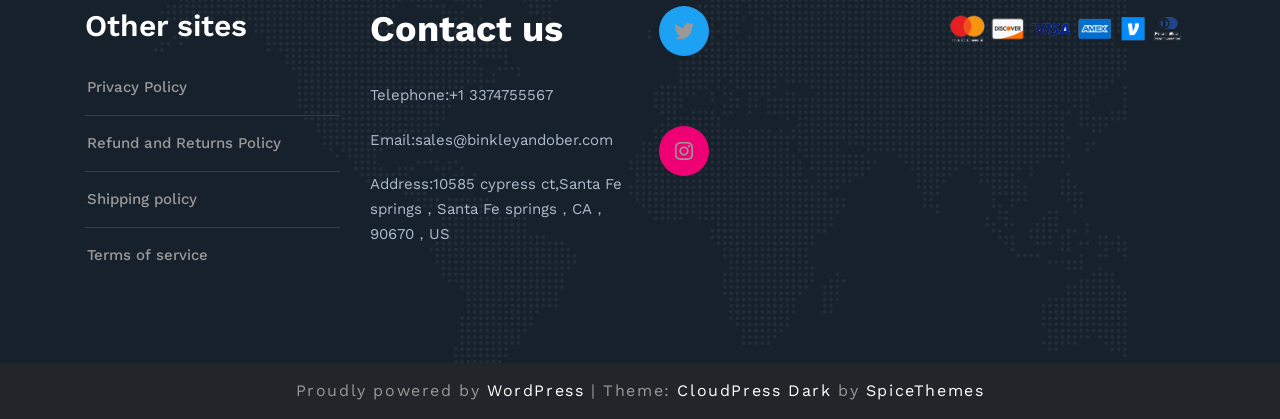Given the description: "Refund and Returns Policy", determine the bounding box coordinates of the UI element. The coordinates should be formatted as four float numbers between 0 and 1, [left, top, right, bottom].

[0.068, 0.319, 0.22, 0.362]